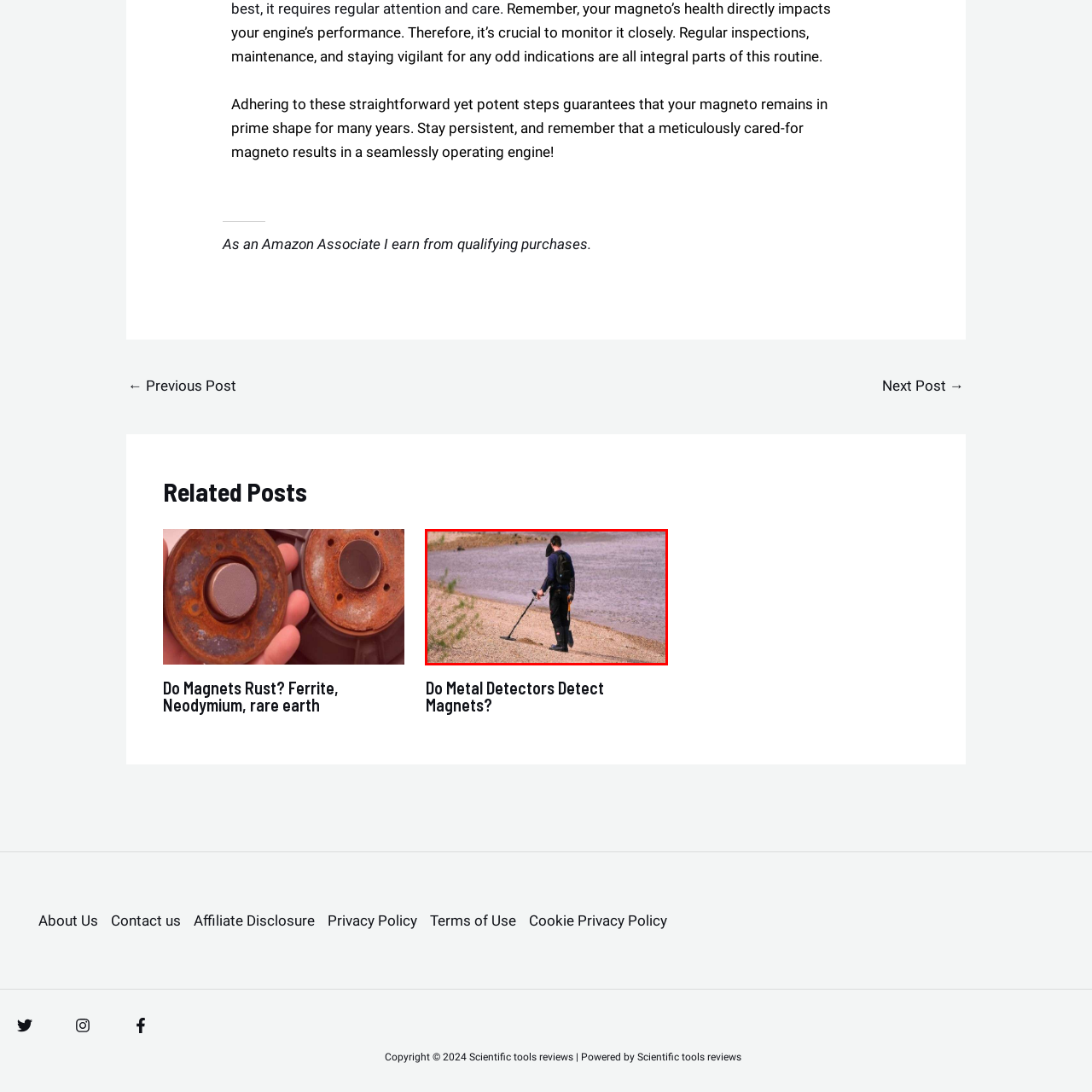Craft a comprehensive description of the image located inside the red boundary.

The image depicts a person engaged in metal detecting along a sandy beach. Dressed comfortably, the individual appears focused as they carefully sweep their metal detector over the ground, scanning for any hidden treasures. In the background, the serene landscape features a gently rippling body of water, adding to the calm atmosphere of the scene. This activity highlights the intersection of adventure and curiosity, as enthusiasts often explore beaches and shorelines in search of valuable or interesting metallic objects.